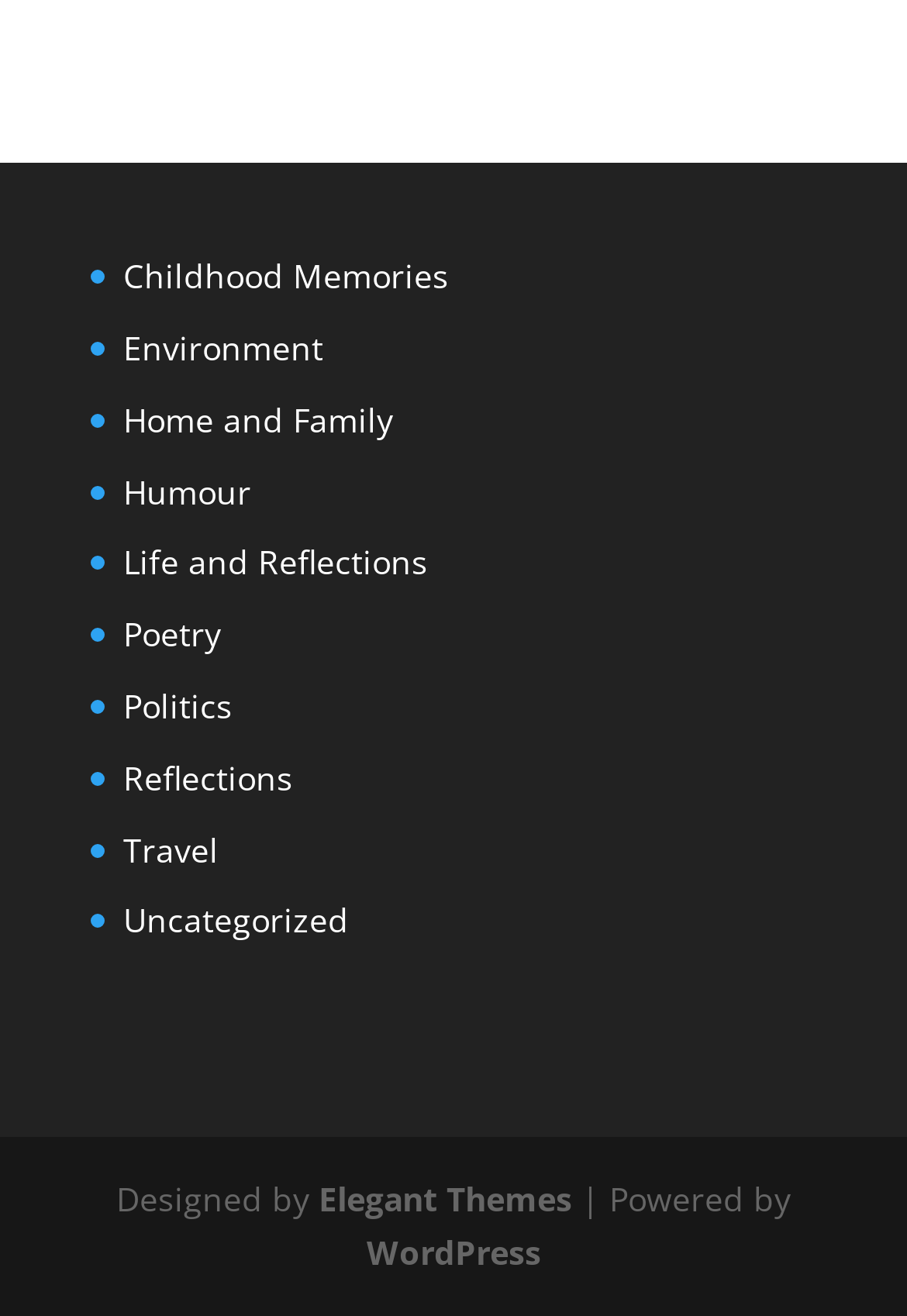Determine the bounding box coordinates for the area that needs to be clicked to fulfill this task: "Click on Childhood Memories". The coordinates must be given as four float numbers between 0 and 1, i.e., [left, top, right, bottom].

[0.136, 0.193, 0.495, 0.227]